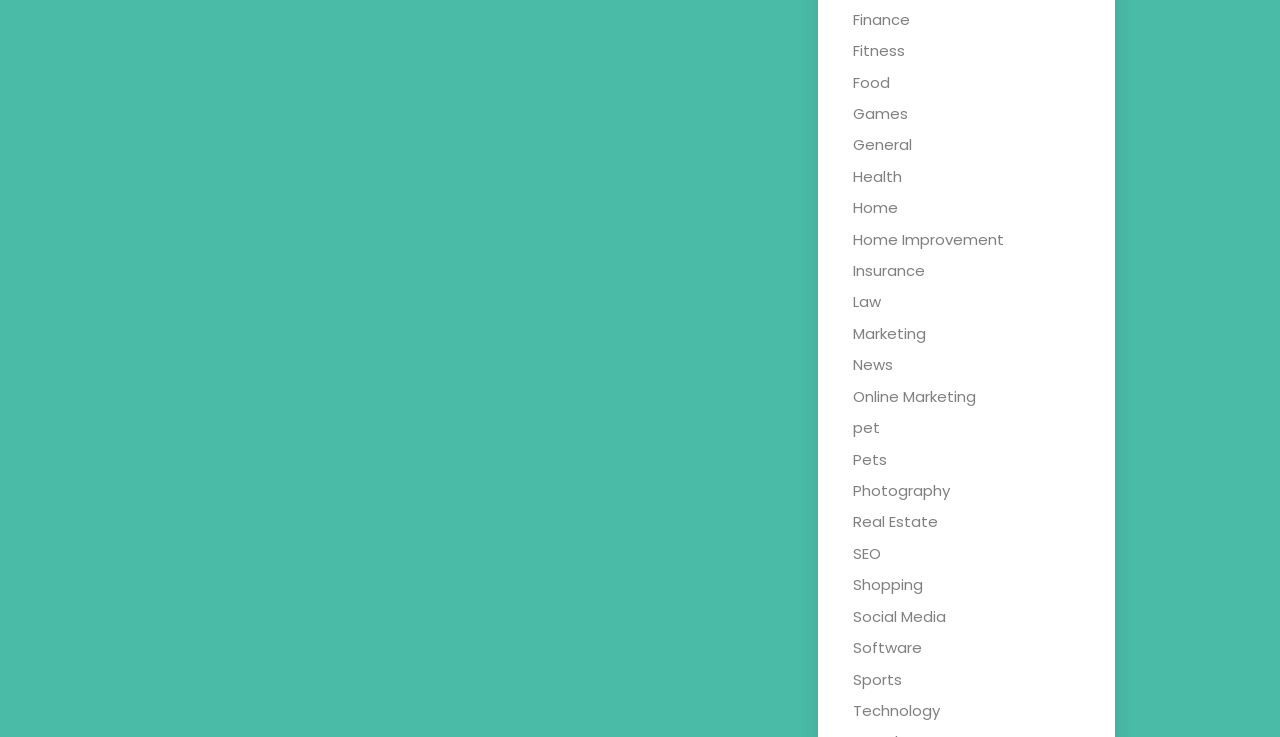Is there a category related to animals?
Using the image as a reference, answer the question in detail.

Upon scanning the webpage, I notice that there are two categories related to animals: 'pet' and 'Pets'. This suggests that the webpage does have categories related to animals.